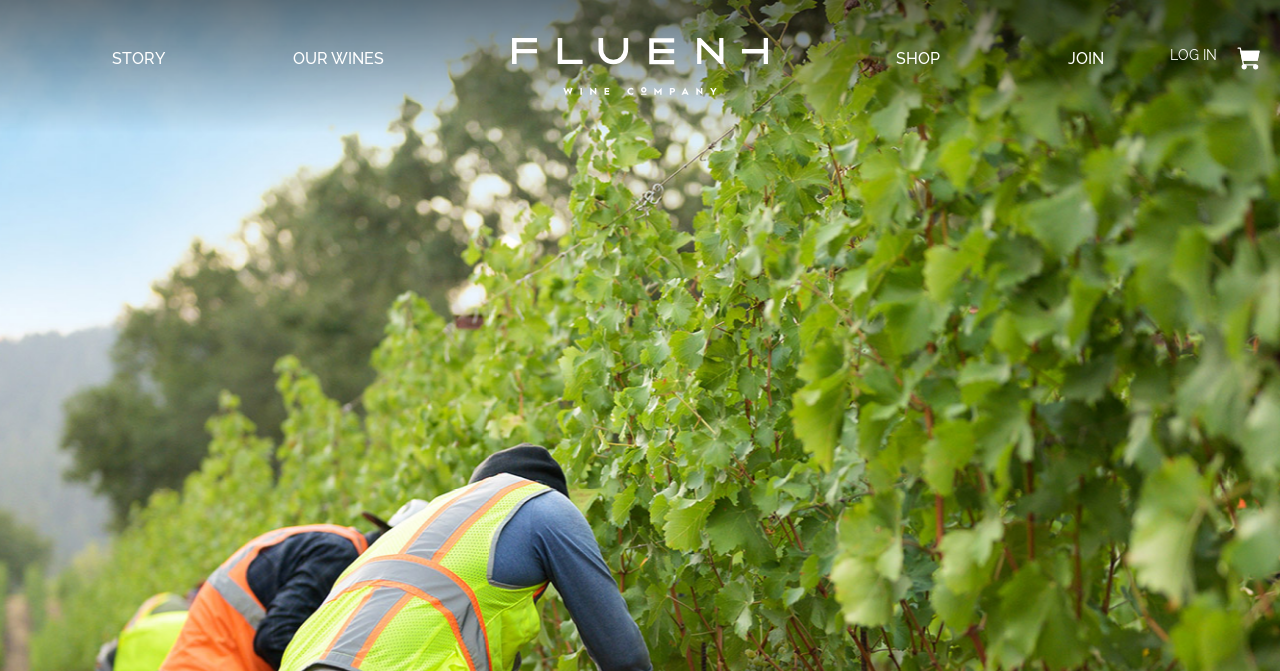Please give a short response to the question using one word or a phrase:
Is there an image in the top navigation bar?

Yes